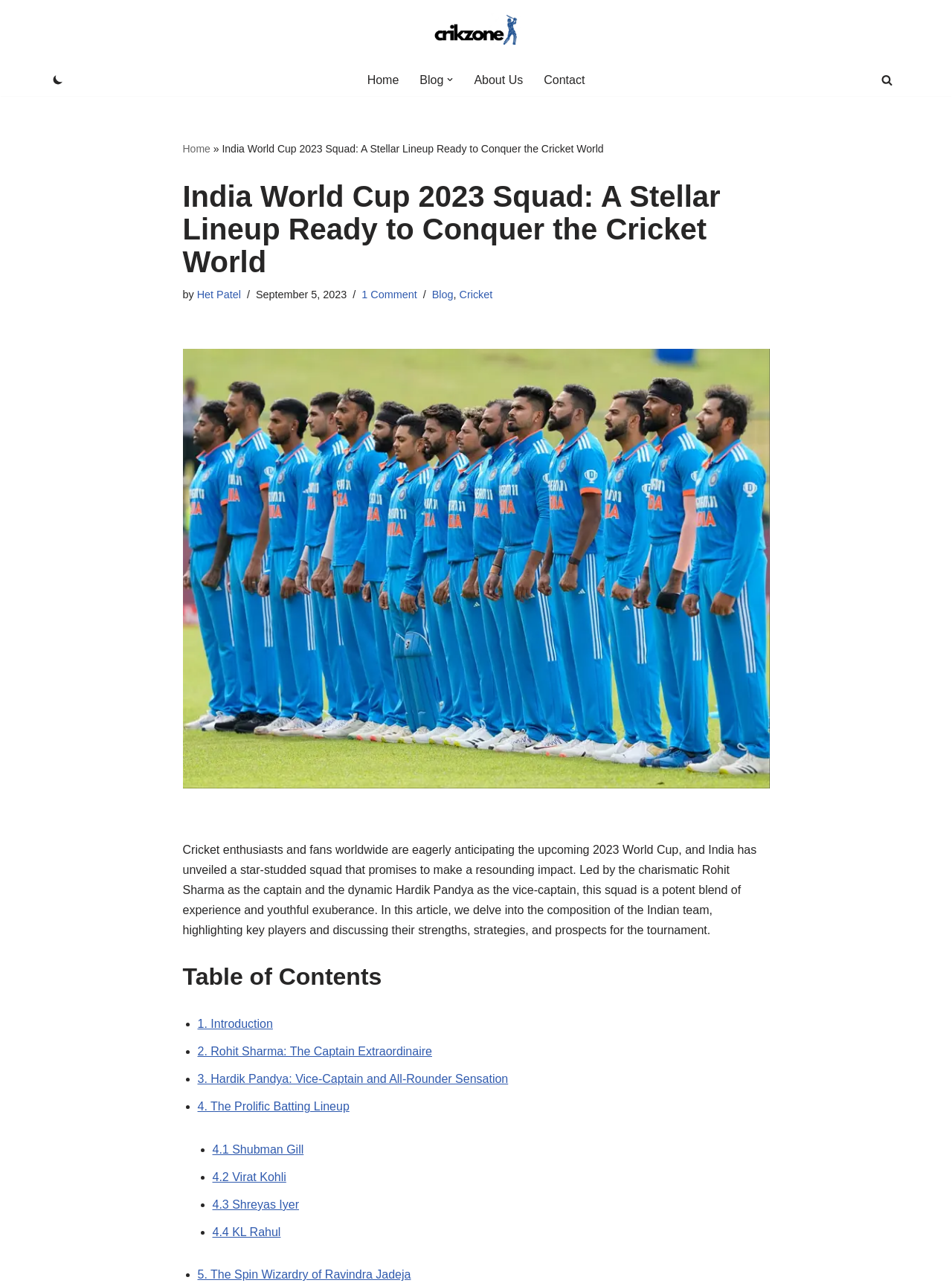Show the bounding box coordinates of the element that should be clicked to complete the task: "Read the article by Het Patel".

[0.207, 0.225, 0.253, 0.234]